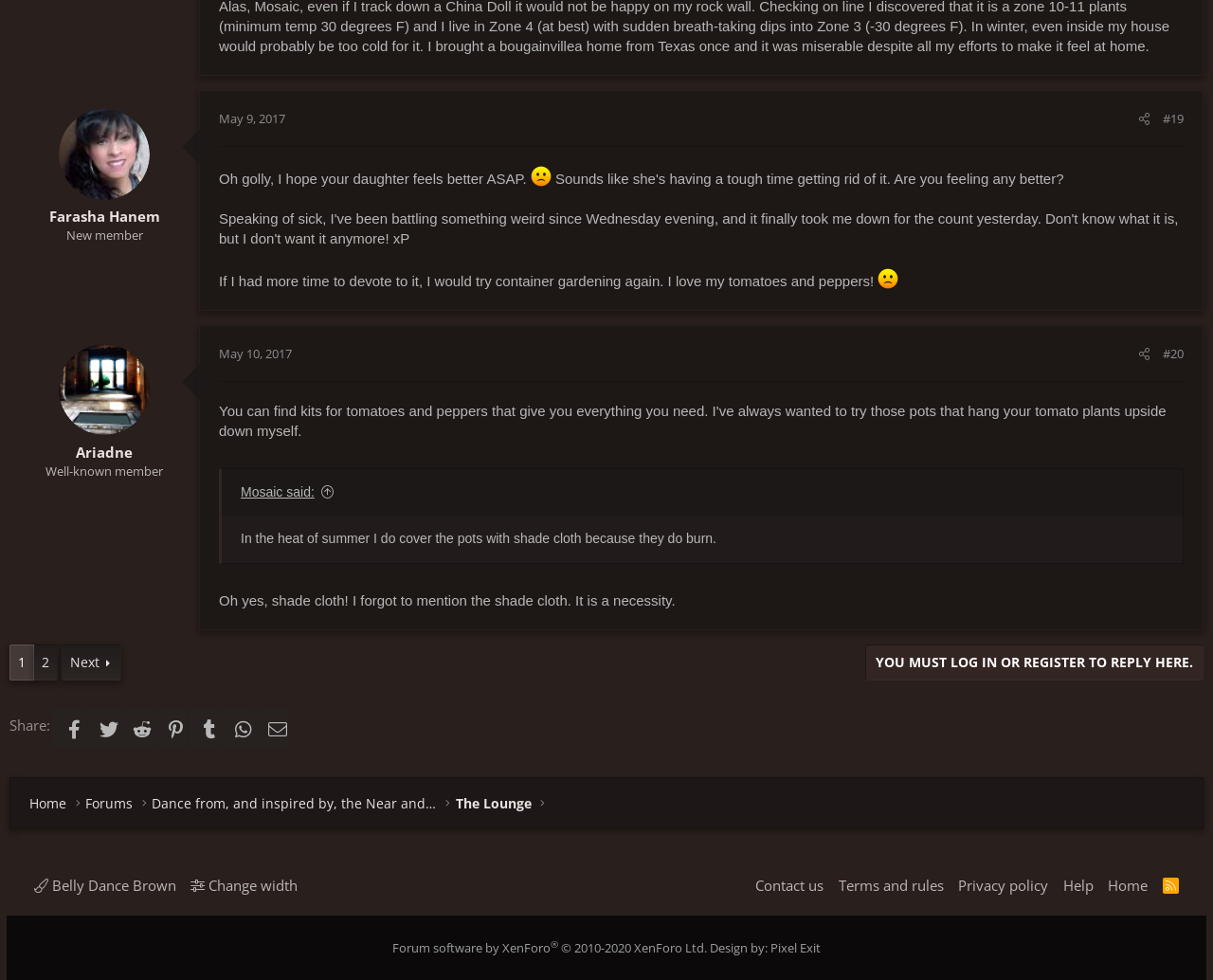What is the username of the first poster?
Please give a detailed answer to the question using the information shown in the image.

I looked at the first article element and found a link with the text 'Farasha Hanem', which is likely the username of the first poster.